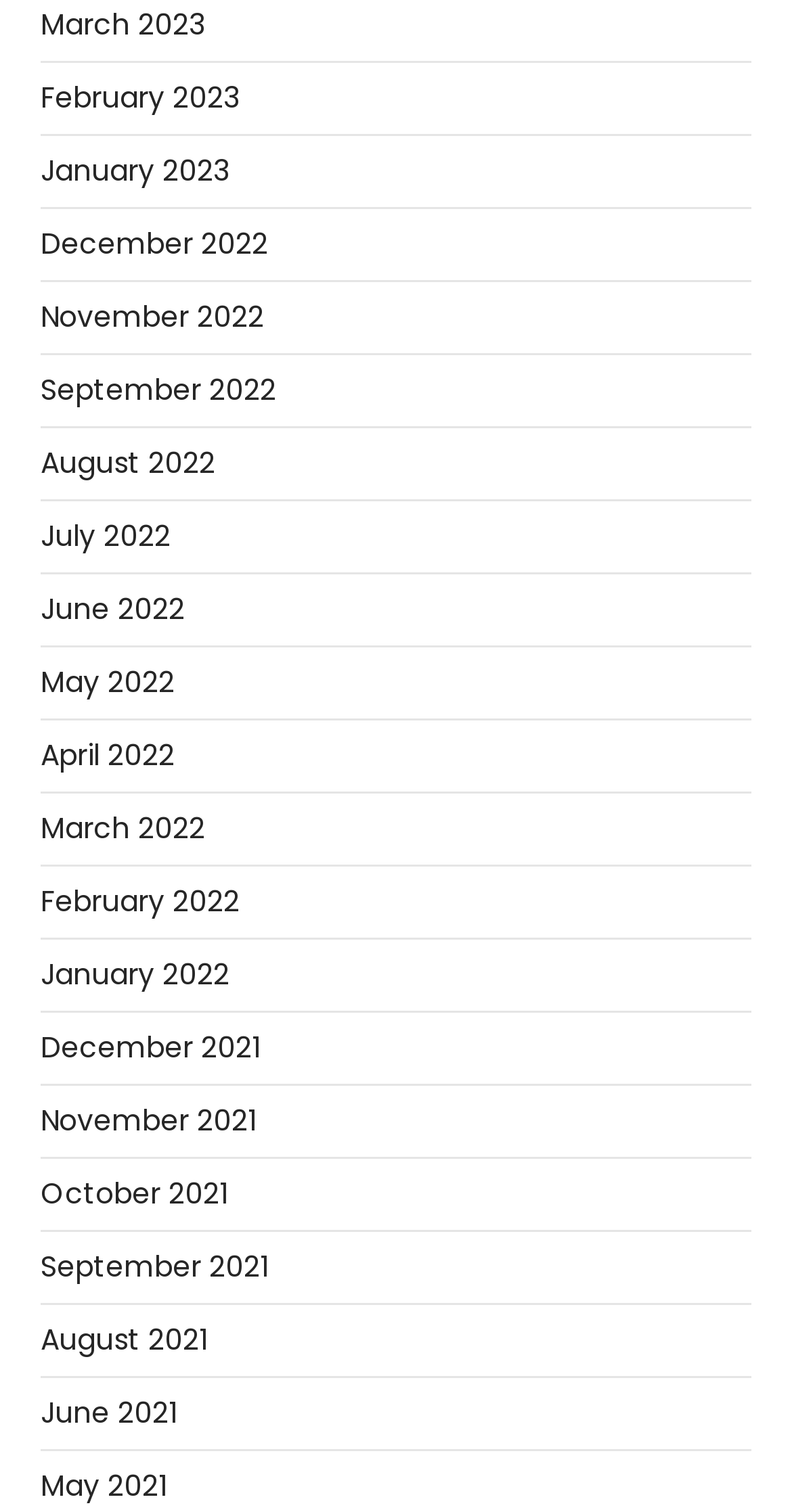How many months are listed in 2022? From the image, respond with a single word or brief phrase.

12